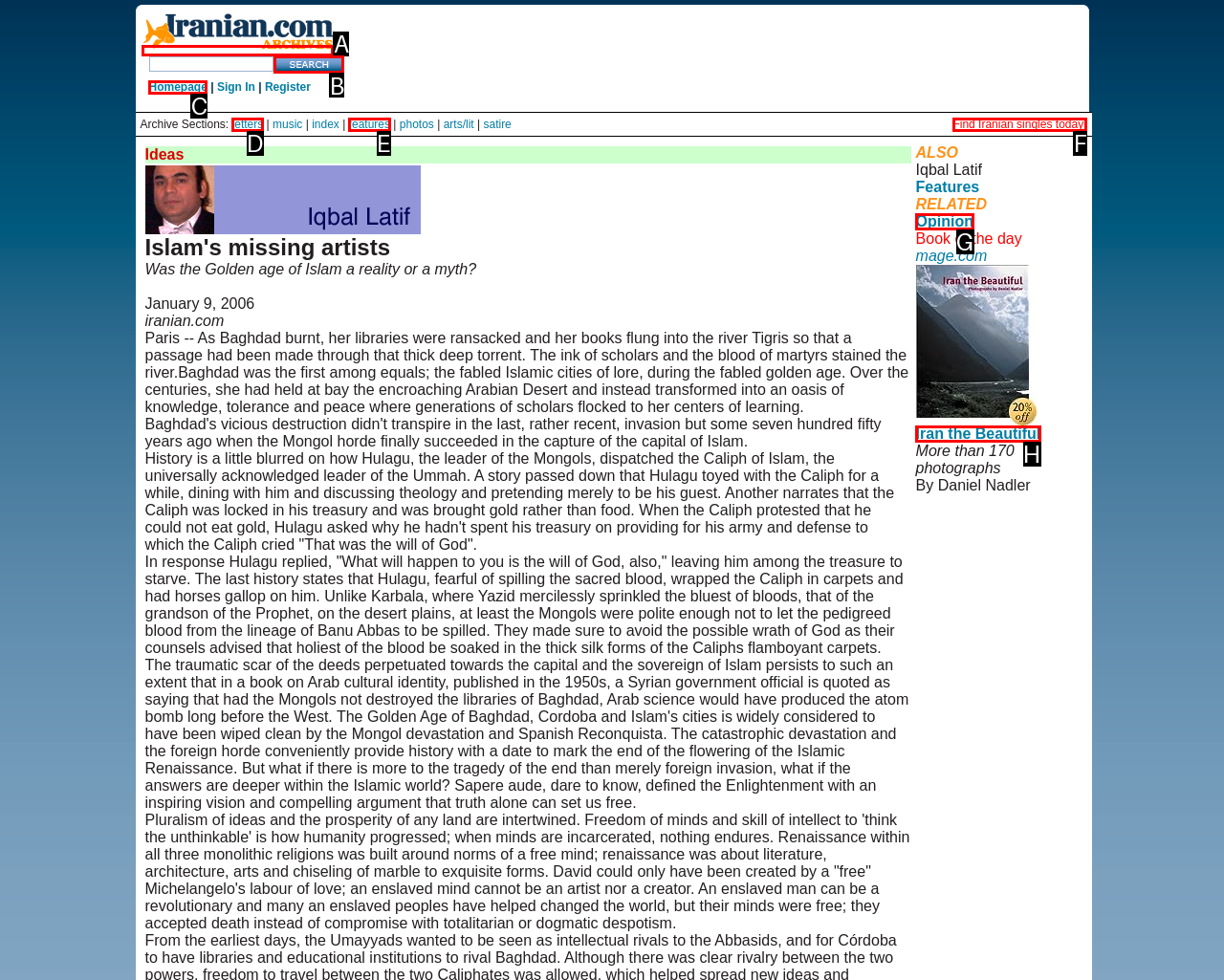Tell me which one HTML element I should click to complete the following task: Click the 'Search' button Answer with the option's letter from the given choices directly.

B